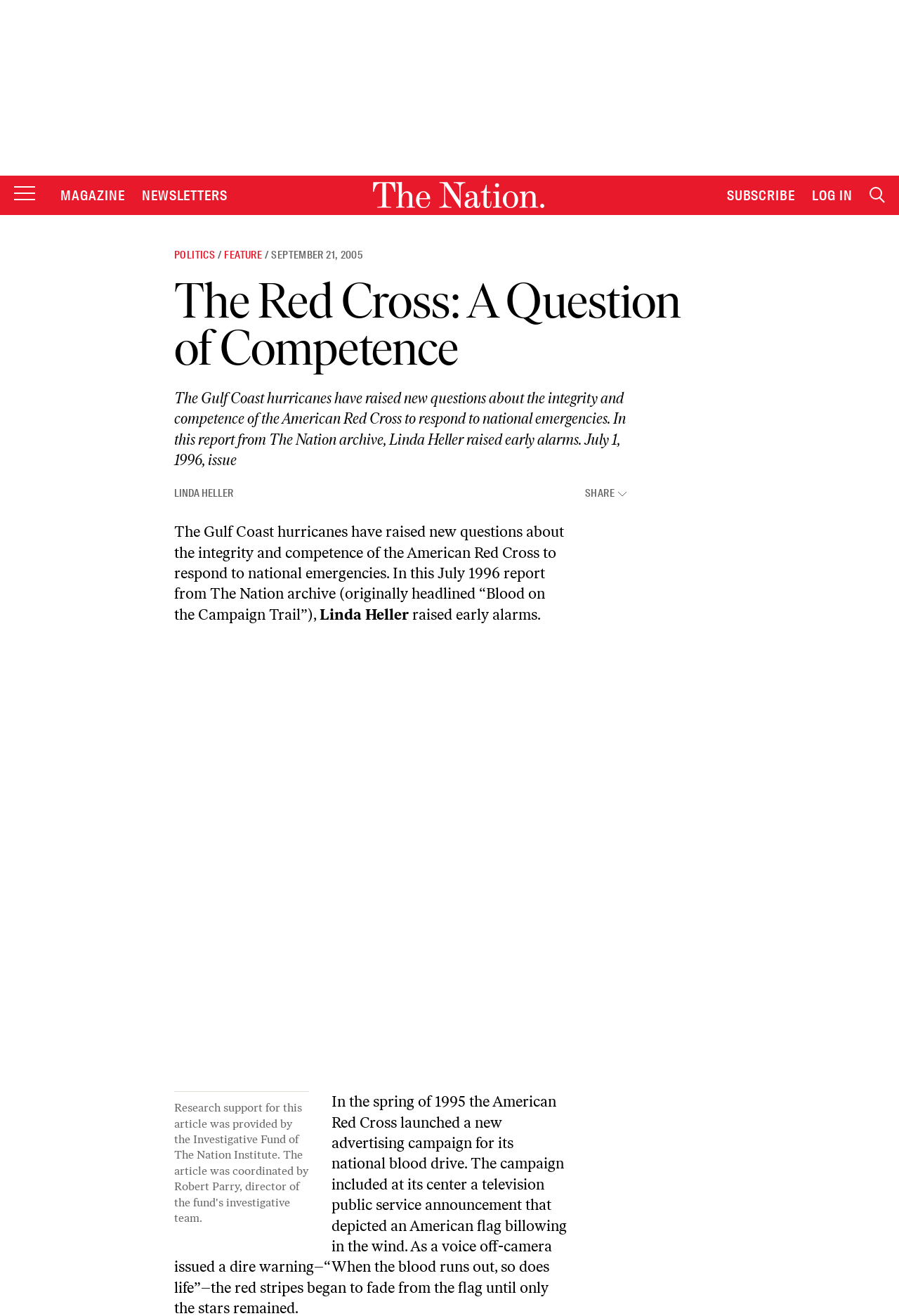Determine the bounding box for the UI element that matches this description: "parent_node: MAGAZINE aria-label="Open Search Bar"".

[0.967, 0.142, 0.984, 0.155]